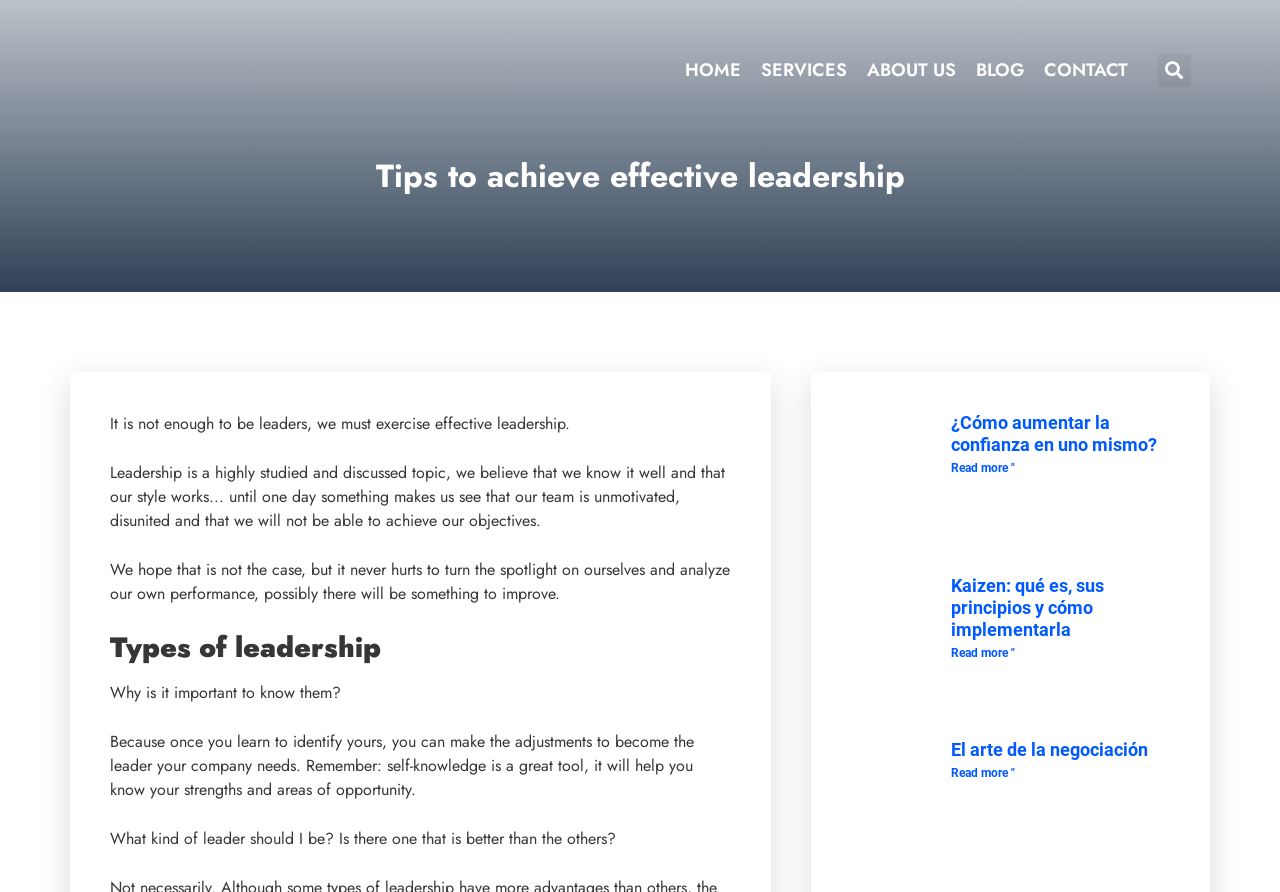What is the topic of the first article?
Answer with a single word or short phrase according to what you see in the image.

¿Cómo aumentar la confianza en uno mismo?